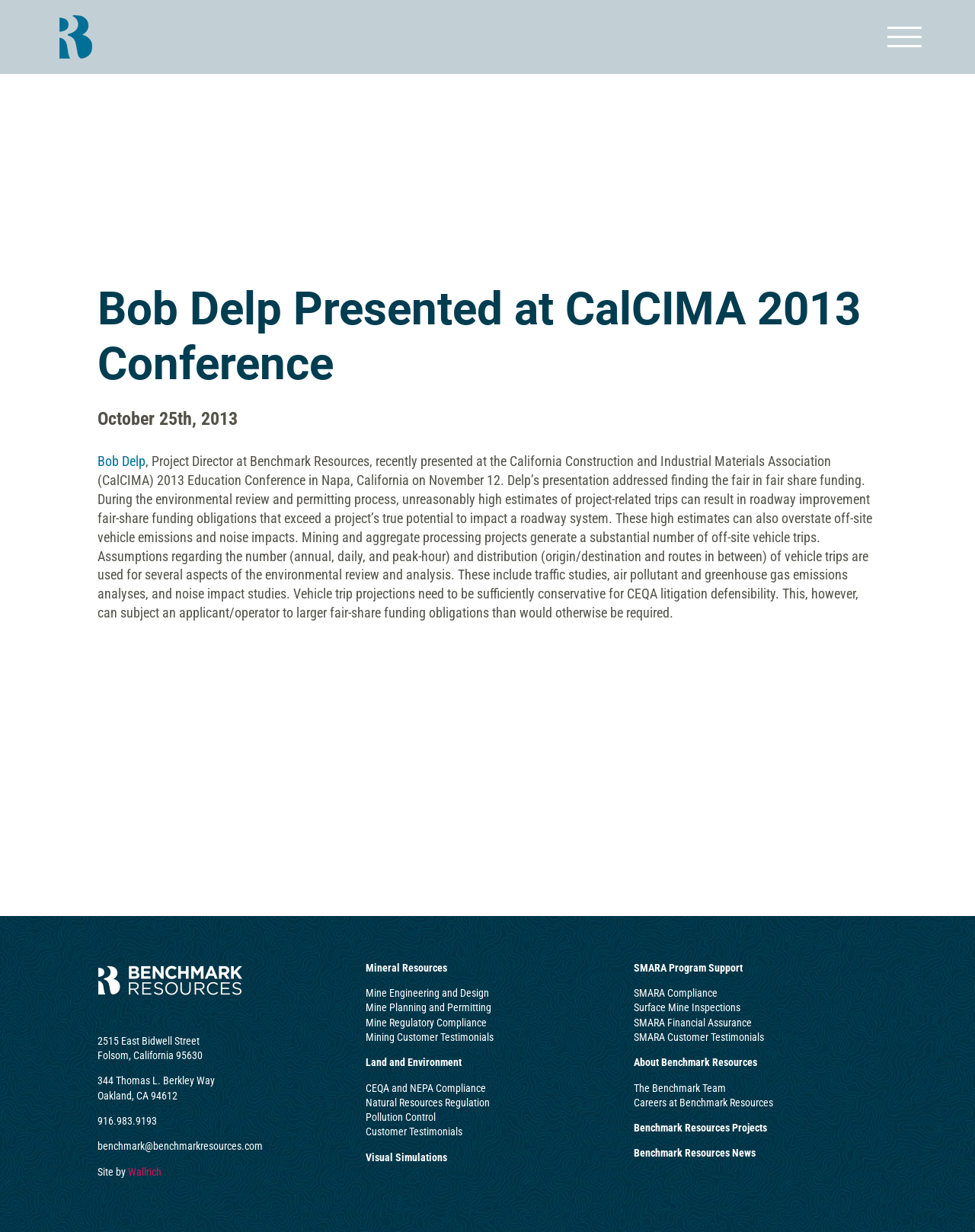Find the bounding box coordinates for the area you need to click to carry out the instruction: "Visit the page of Bob Delp". The coordinates should be four float numbers between 0 and 1, indicated as [left, top, right, bottom].

[0.1, 0.368, 0.149, 0.381]